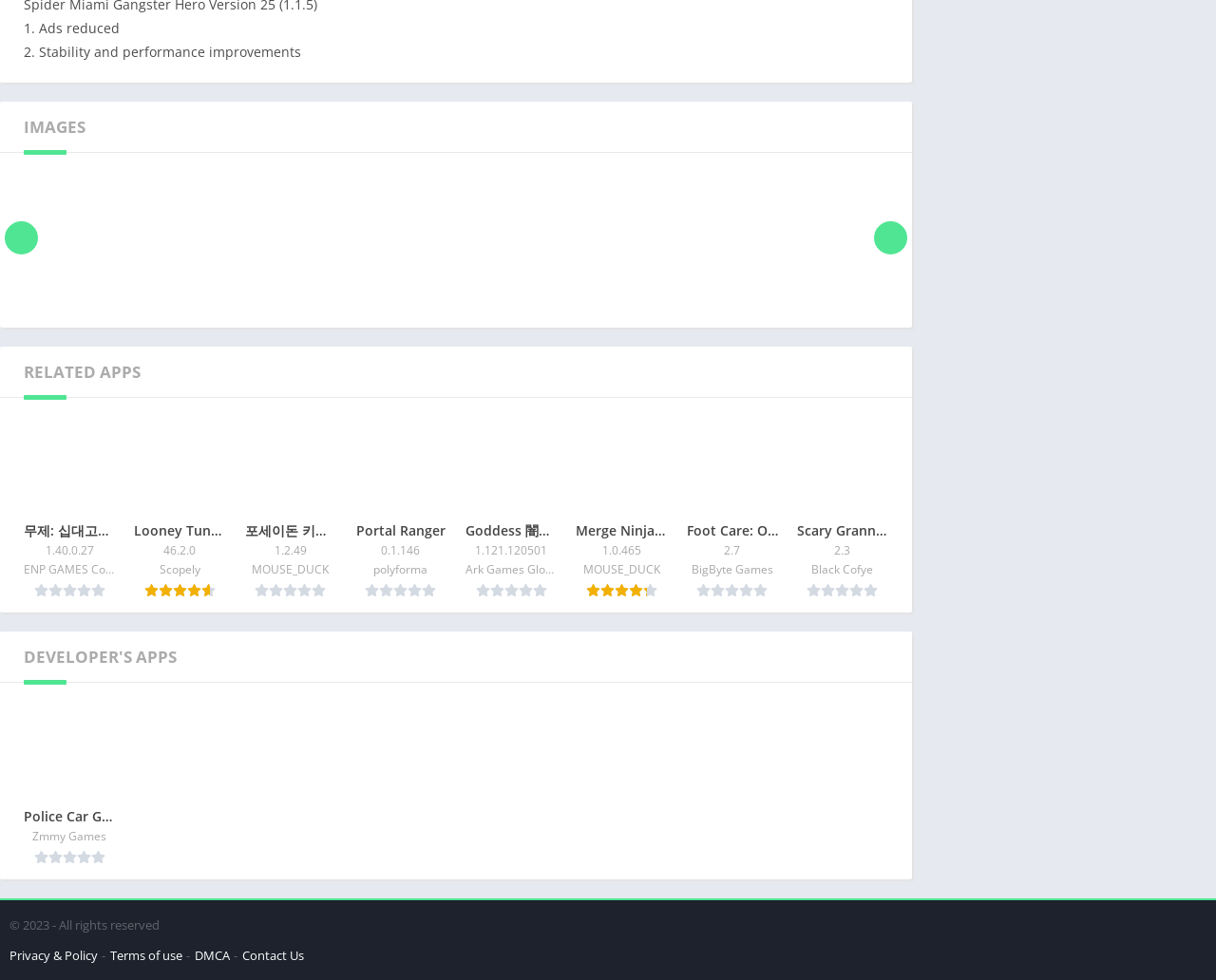Can you find the bounding box coordinates for the element that needs to be clicked to execute this instruction: "Contact Us"? The coordinates should be given as four float numbers between 0 and 1, i.e., [left, top, right, bottom].

[0.199, 0.966, 0.25, 0.983]